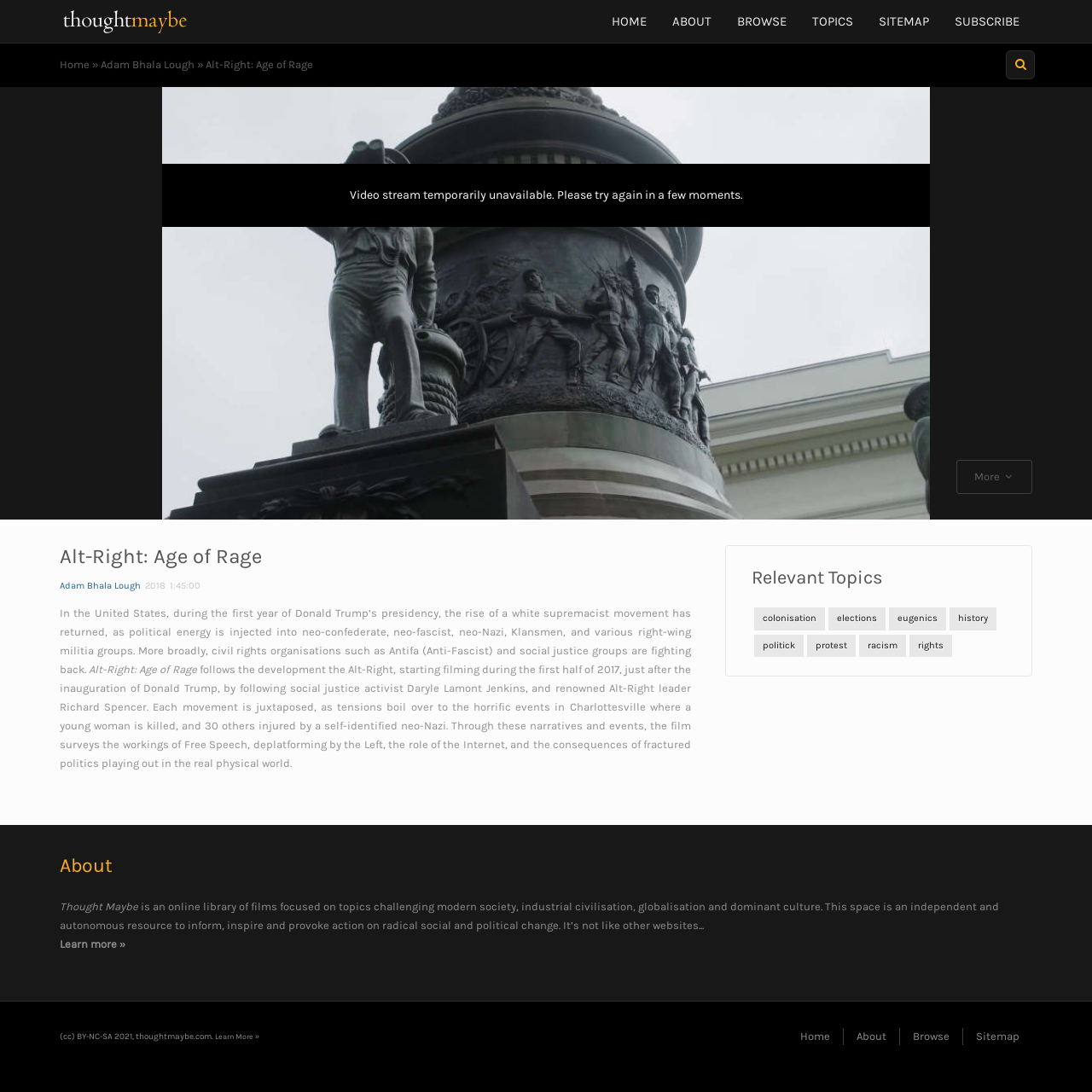Create a detailed narrative of the webpage’s visual and textual elements.

This webpage is about a documentary film titled "Alt-Right: Age of Rage" and appears to be a video streaming platform. At the top, there are six navigation links: "HOME", "ABOUT", "BROWSE", "TOPICS", "SITEMAP", and "SUBSCRIBE". Below these links, there is a search bar with a magnifying glass icon and a "Video Player" section that takes up most of the page.

The "Video Player" section has a play button, a timer, and a slider to control the video playback. There are also buttons to mute, skip back 10 seconds, and enter full-screen mode. Above the video player, there is a heading that reads "Alt-Right: Age of Rage" and a brief description of the documentary.

Below the video player, there are four sections with links to other documentaries: "Documenting Hate", "Fascism Inc.", "You Can’t Be Neutral on a Moving Train", and "HyperNormalisation". Each section has an image, a heading, and a brief description of the documentary.

On the right side of the page, there is a section with links to various topics, including "colonisation", "elections", "eugenics", "history", "politick", "protest", "racism", and "rights". Below this section, there is a heading that reads "About" and a brief description of the website, which is an online library of films focused on topics challenging modern society.

At the bottom of the page, there is a copyright notice and links to "Learn more" and "Home", "About", "Browse" pages.